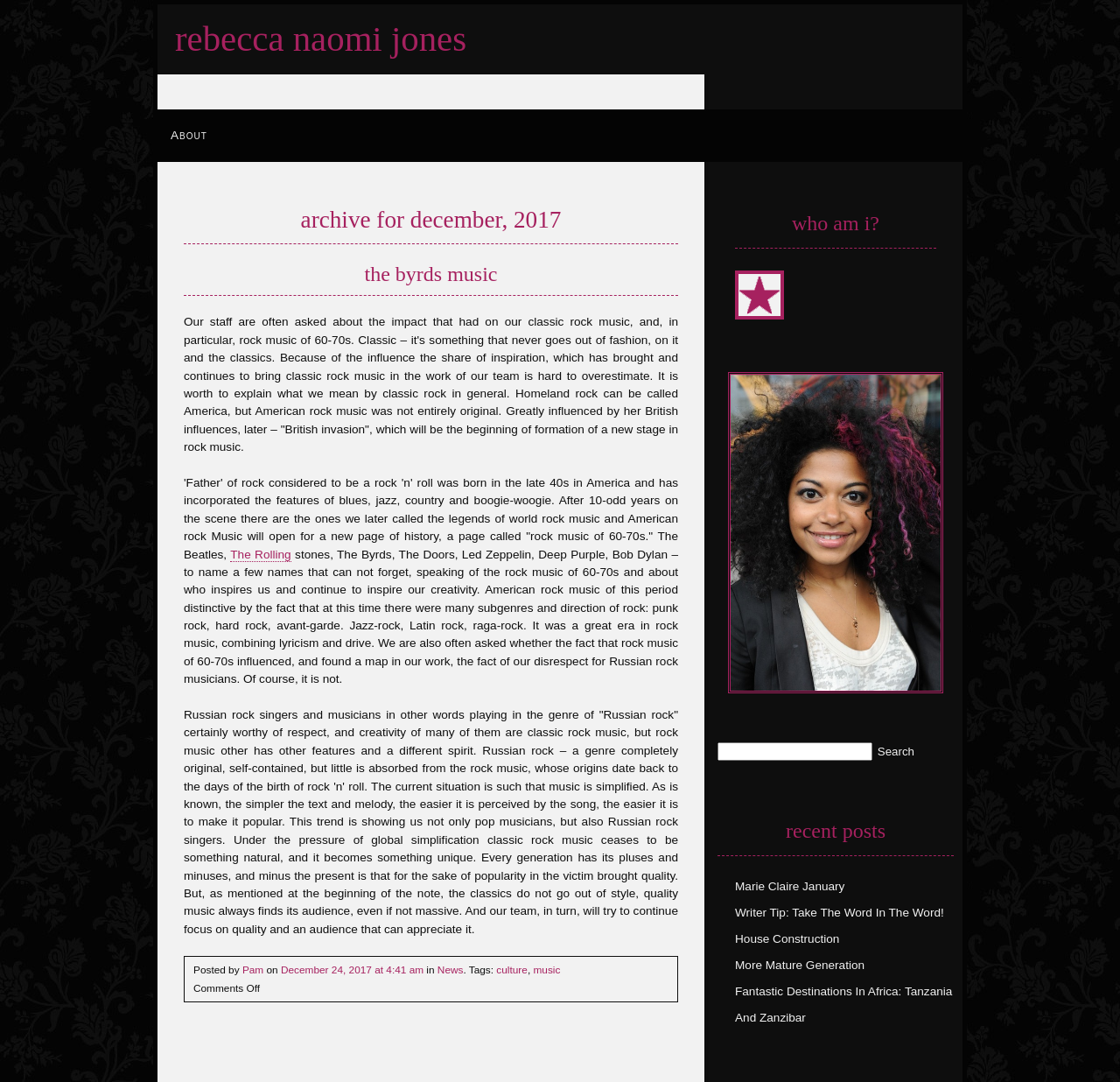Please find and provide the title of the webpage.

rebecca naomi jones